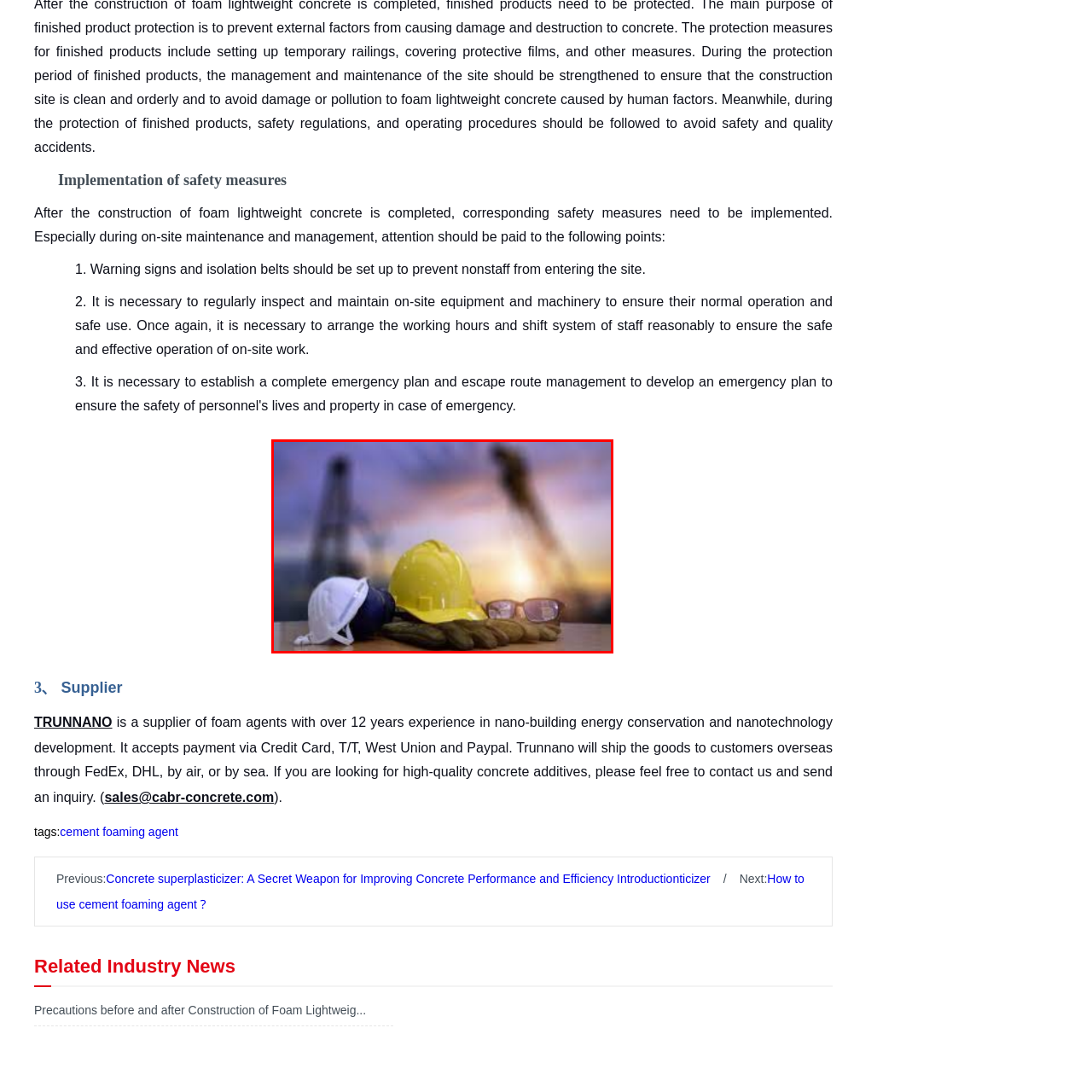Provide an in-depth caption for the picture enclosed by the red frame.

The image depicts essential safety gear typically used on construction sites, showcasing a white hard hat, a yellow hard hat, protective gloves, and safety glasses. This arrangement emphasizes the importance of safety measures in construction and maintenance environments, particularly when working with foam lightweight concrete, as highlighted in the accompanying text. The presence of these items underscores the necessity of implementing safety protocols, such as establishing warning signs and practicing regular equipment inspections, to ensure worker safety and effective site management. The background suggests an active construction site, reinforcing the critical nature of safety in such settings.